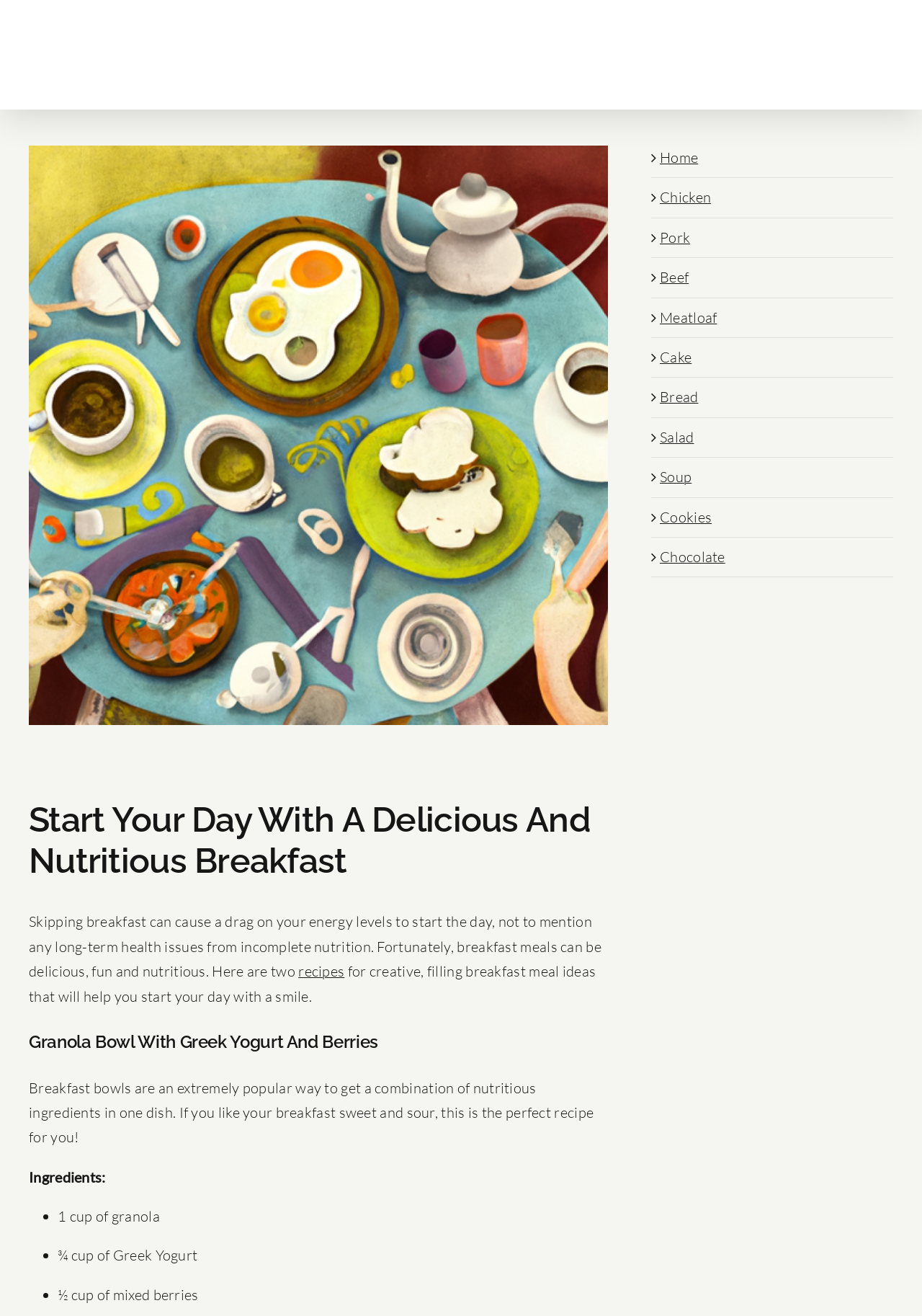Please determine the bounding box coordinates of the area that needs to be clicked to complete this task: 'View Larger Image'. The coordinates must be four float numbers between 0 and 1, formatted as [left, top, right, bottom].

[0.03, 0.112, 0.076, 0.164]